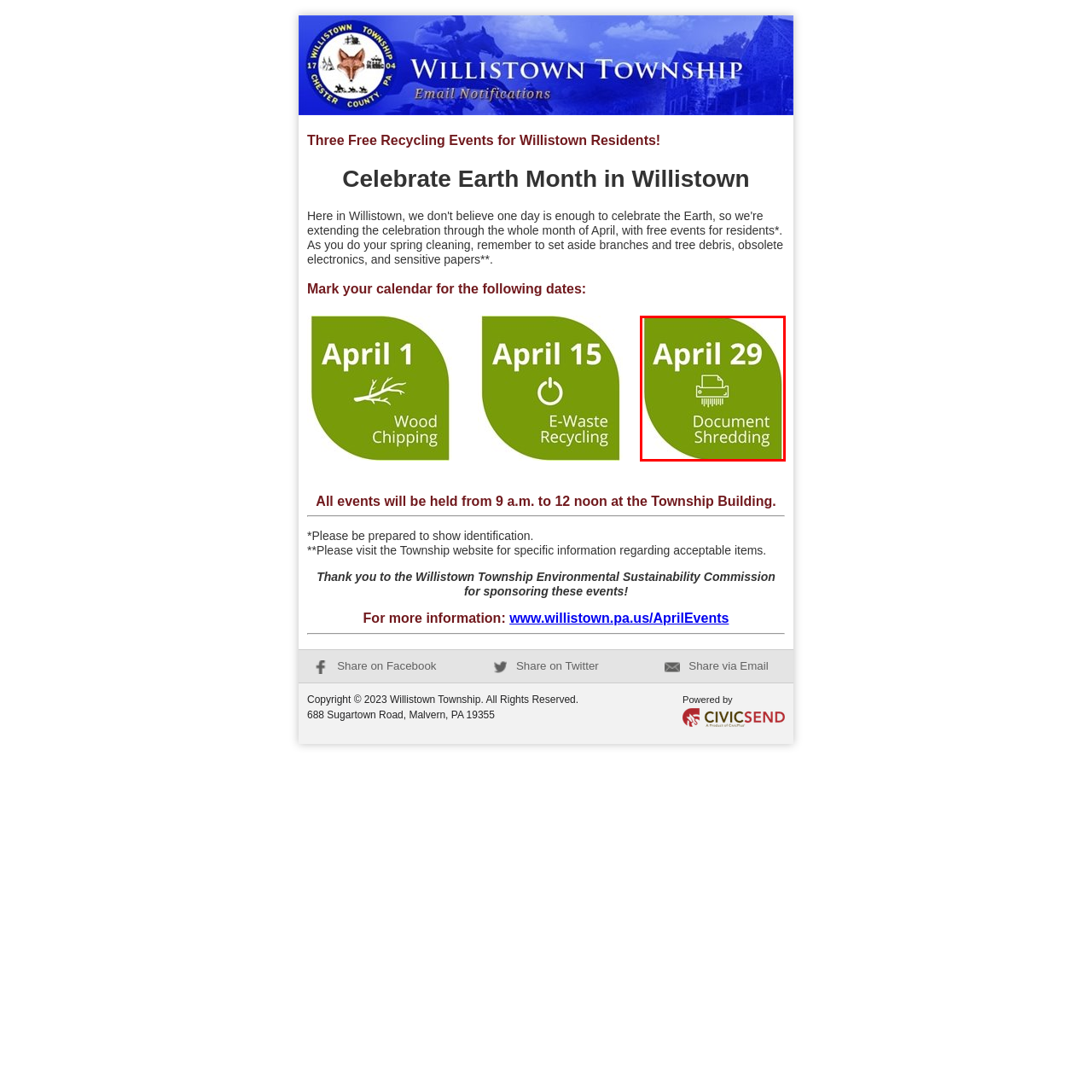Direct your attention to the section outlined in red and answer the following question with a single word or brief phrase: 
What is the purpose of the event?

Document Shredding